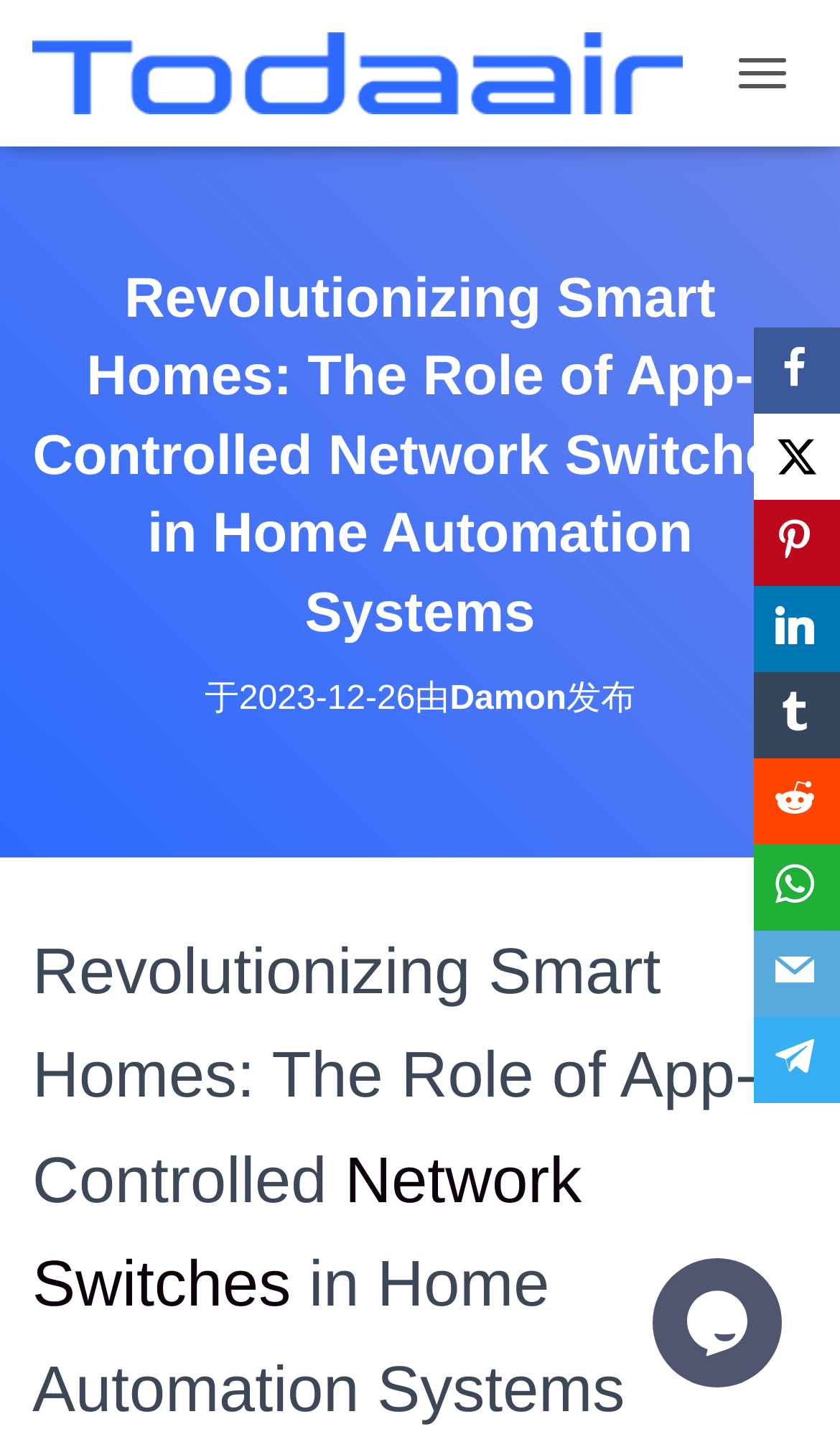Using the information in the image, could you please answer the following question in detail:
What is the date of the article?

The date of the article can be found in the heading '于2023-12-26由Damon发布' which is located below the main heading of the webpage.